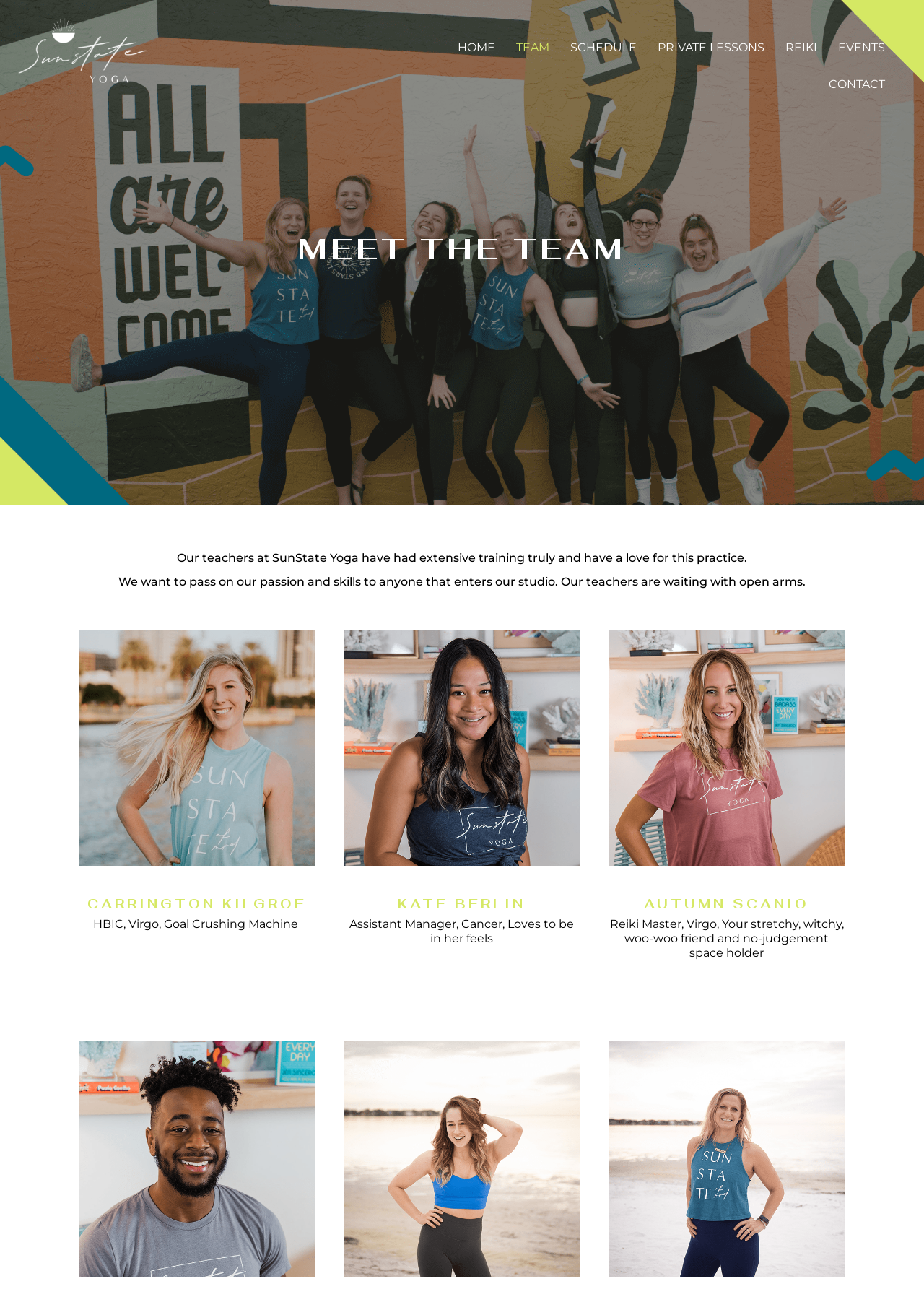Identify the bounding box for the UI element described as: "alt="Sunstate Yoga Logo White" title="SunstateLogo_White_transparent"". Ensure the coordinates are four float numbers between 0 and 1, formatted as [left, top, right, bottom].

[0.02, 0.034, 0.16, 0.043]